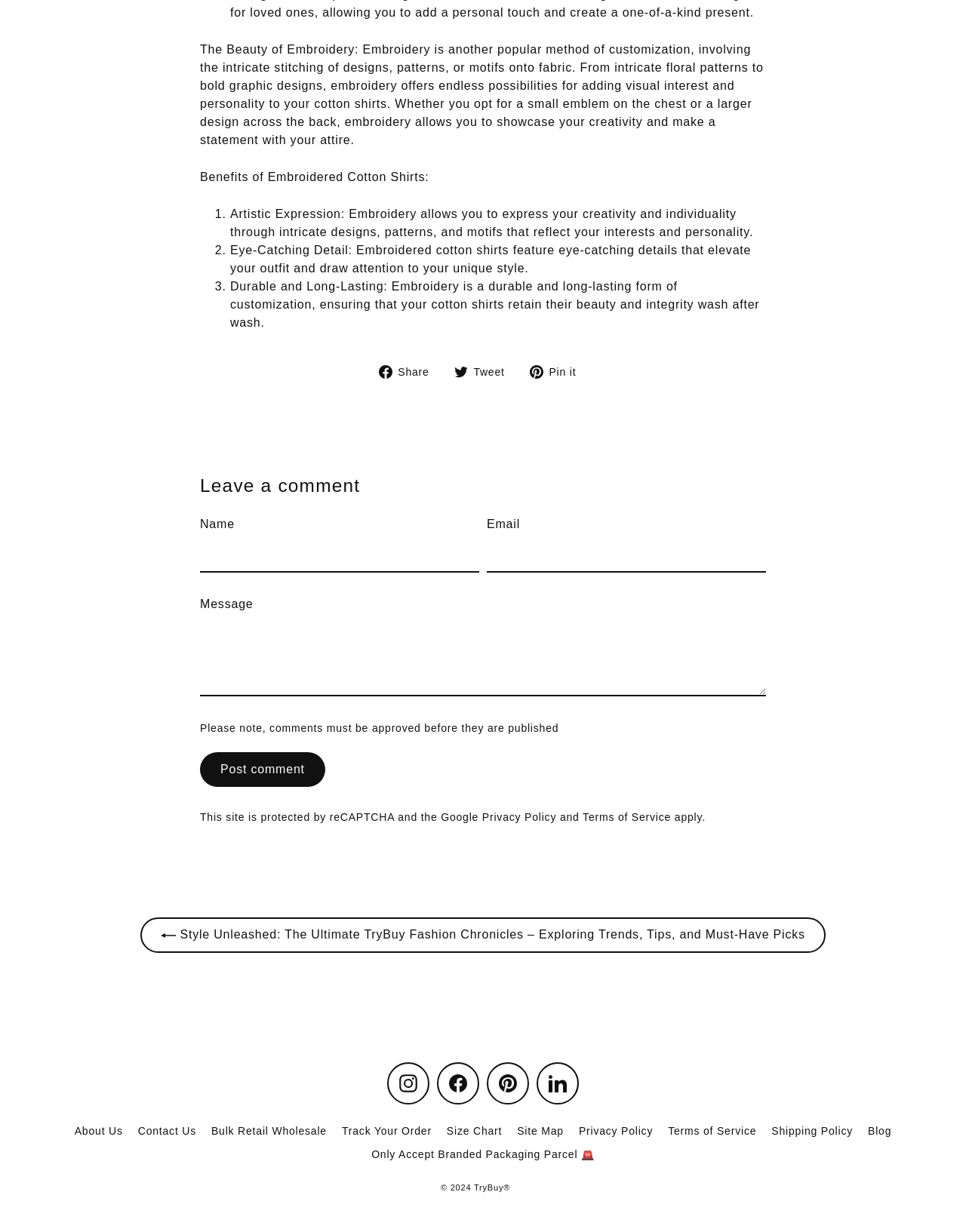Please respond to the question with a concise word or phrase:
What can you do with the comment section?

leave a comment